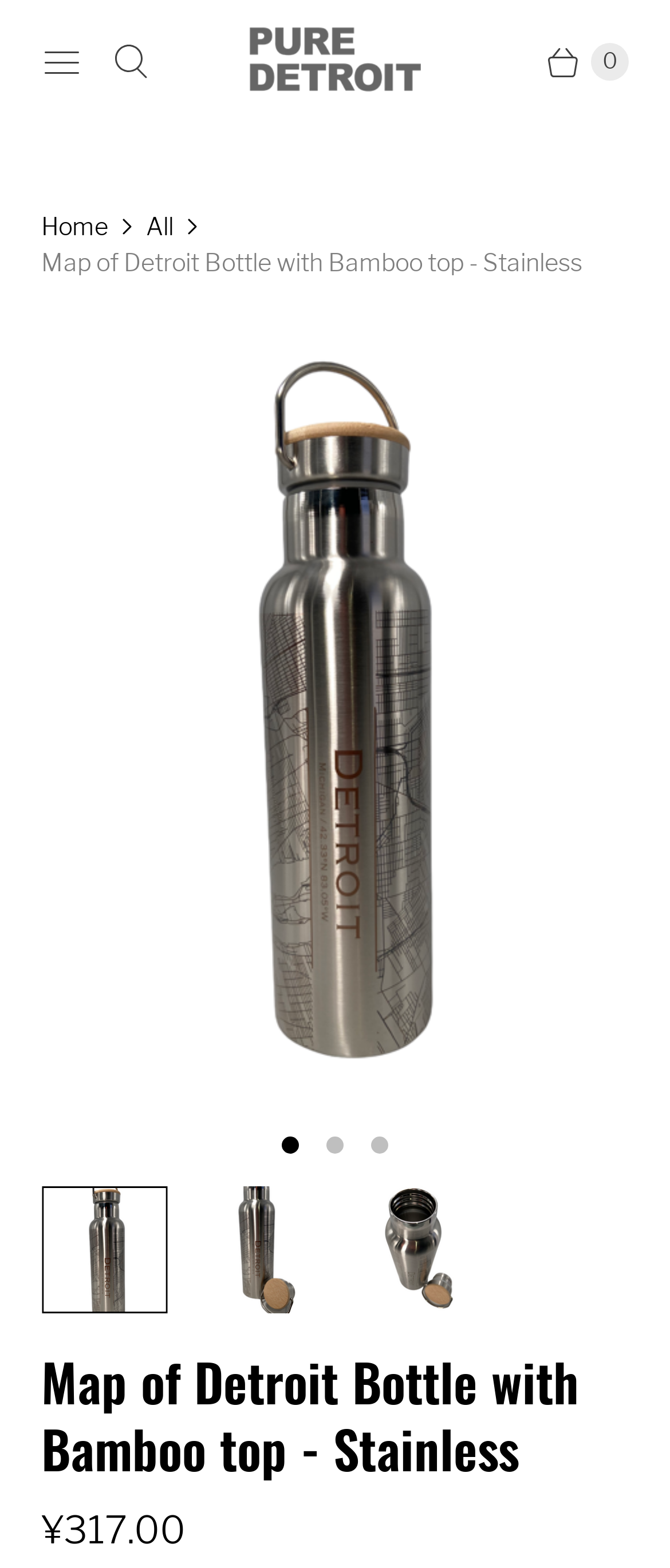Using the information from the screenshot, answer the following question thoroughly:
What is the price of the product?

I found the answer by looking at the StaticText element '¥317.00', which is located at the bottom of the page and appears to be the price of the product.